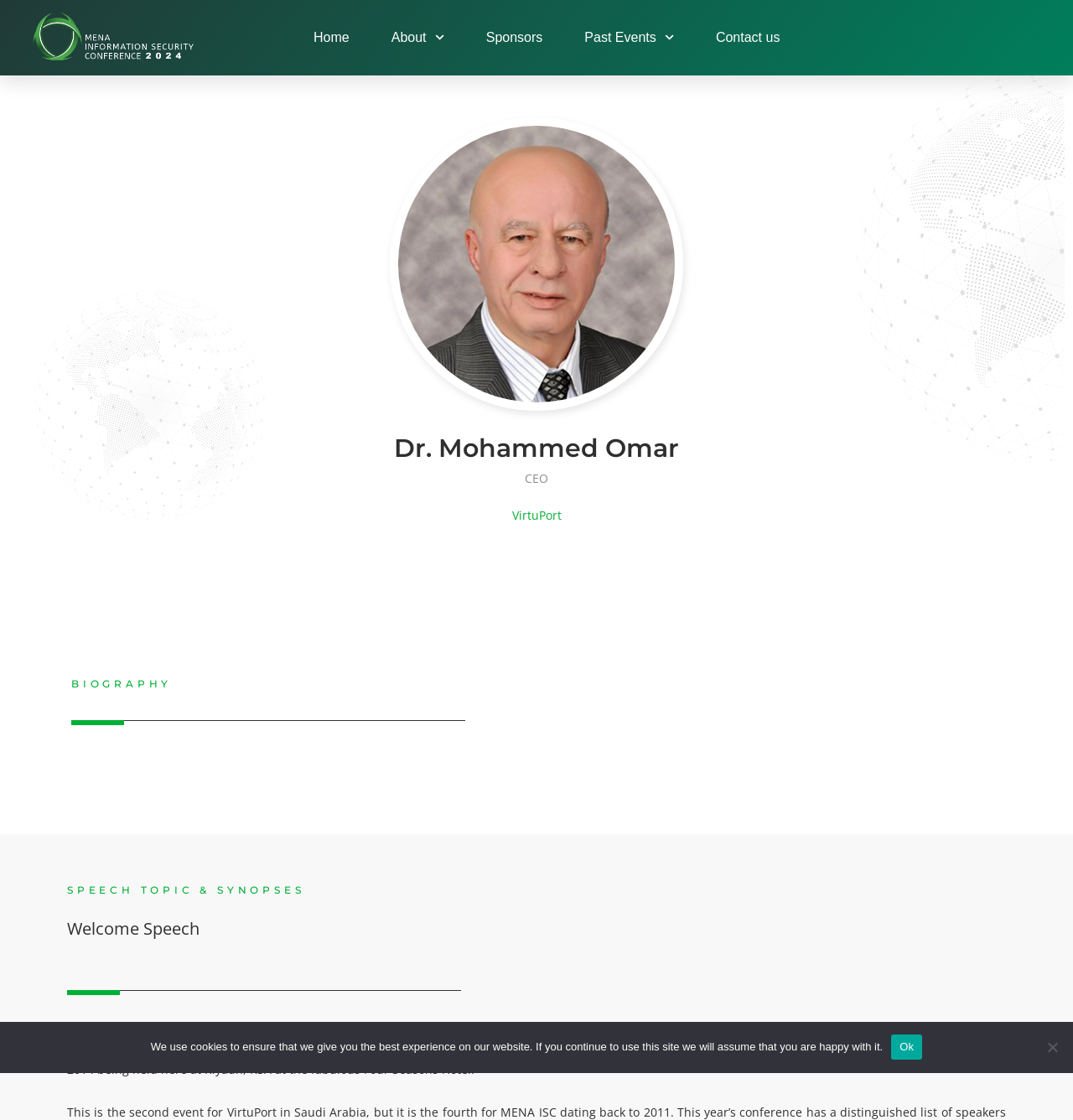Explain the webpage's layout and main content in detail.

The webpage is about Dr. Mohammed Omar, specifically his profile related to the MENA ISC conference. At the top, there is a navigation menu with five links: Home, About, Sponsors, Past Events, and Contact us. The About and Past Events links have dropdown menus, indicated by small images next to them.

Below the navigation menu, there is a large figure that spans across the page, taking up about half of the screen. Above this figure, there is a heading with the name "Dr. Mohammed Omar" and a subtitle "CEO" and "VirtuPort".

The main content of the page is divided into two sections. The first section is a biography, indicated by a heading "BIOGRAPHY". The second section is about the speech topic and synopses, indicated by a heading "SPEECH TOPIC & SYNOPSES". This section contains a welcome speech with a brief text.

At the very bottom of the page, there is a cookie notice dialog that is not modal, meaning it does not block the rest of the page. The dialog contains a message about the use of cookies and provides two options: "Ok" and "No".